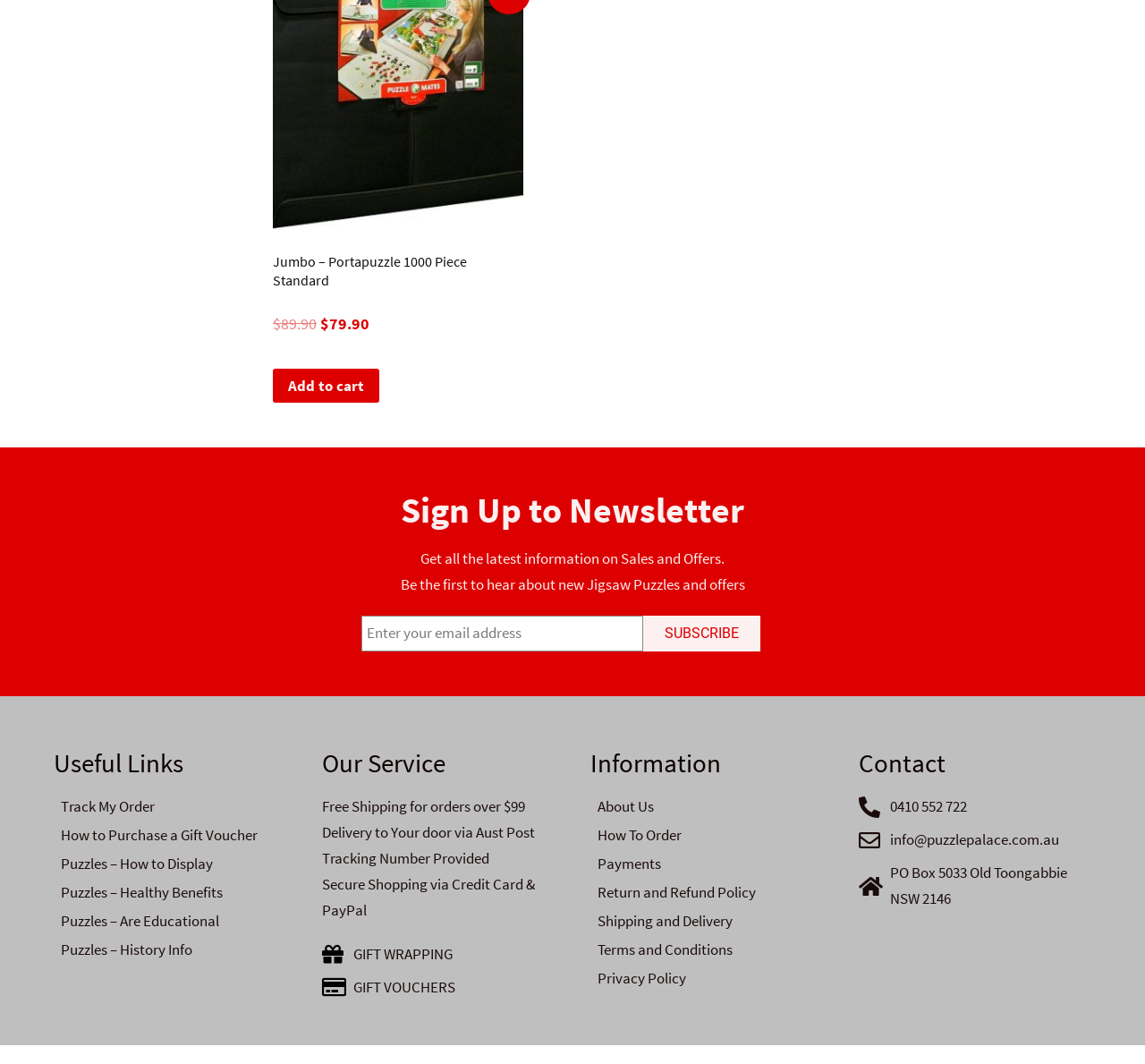Please provide the bounding box coordinate of the region that matches the element description: Shipping and Delivery. Coordinates should be in the format (top-left x, top-left y, bottom-right x, bottom-right y) and all values should be between 0 and 1.

[0.516, 0.854, 0.719, 0.877]